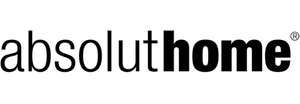Using a single word or phrase, answer the following question: 
What design principle is reflected in the logo's clean lines and balanced proportions?

commitment to simplicity and sophistication